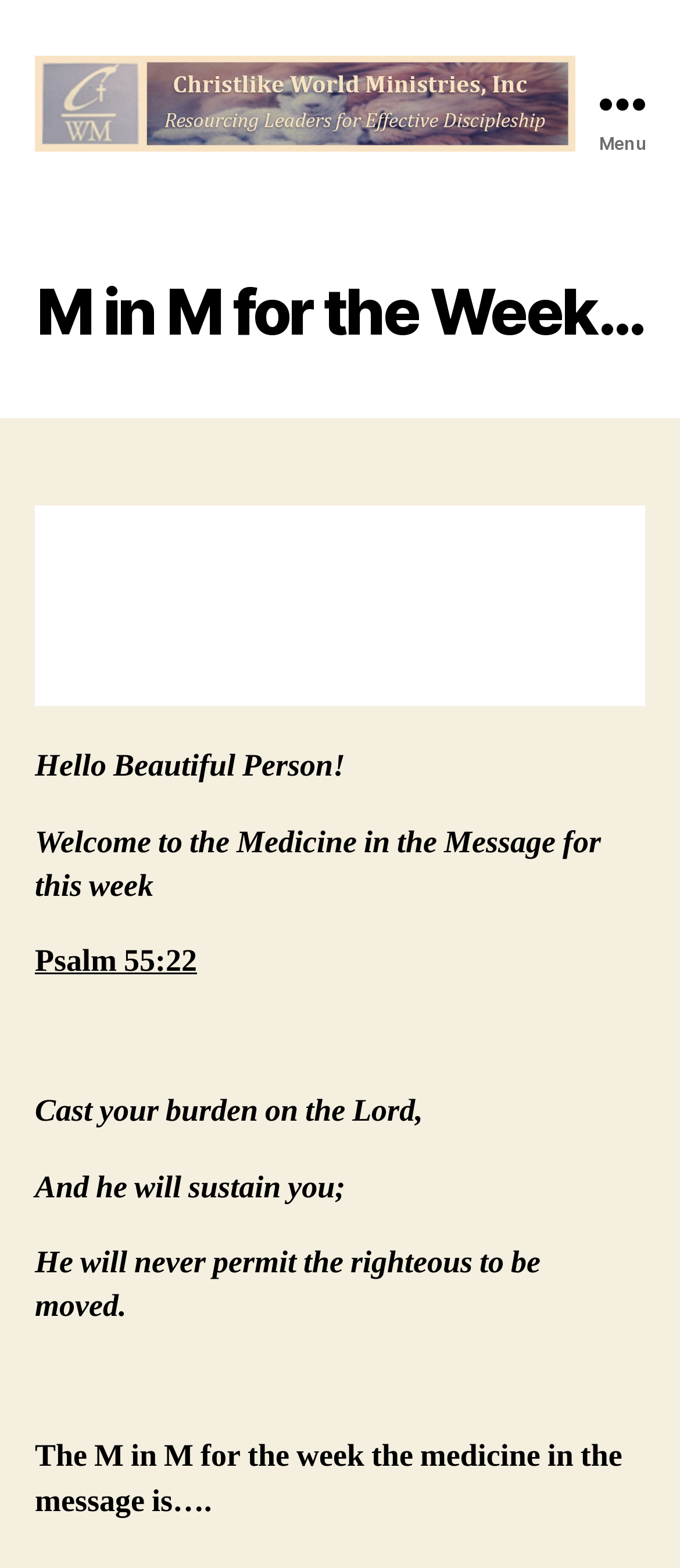Please use the details from the image to answer the following question comprehensively:
What is the theme of the message?

I found the answer by reading the static text elements, which mention 'Medicine in the Message' and 'M in M for the week'. This suggests that the theme of the message is related to finding medicine or healing in the message.